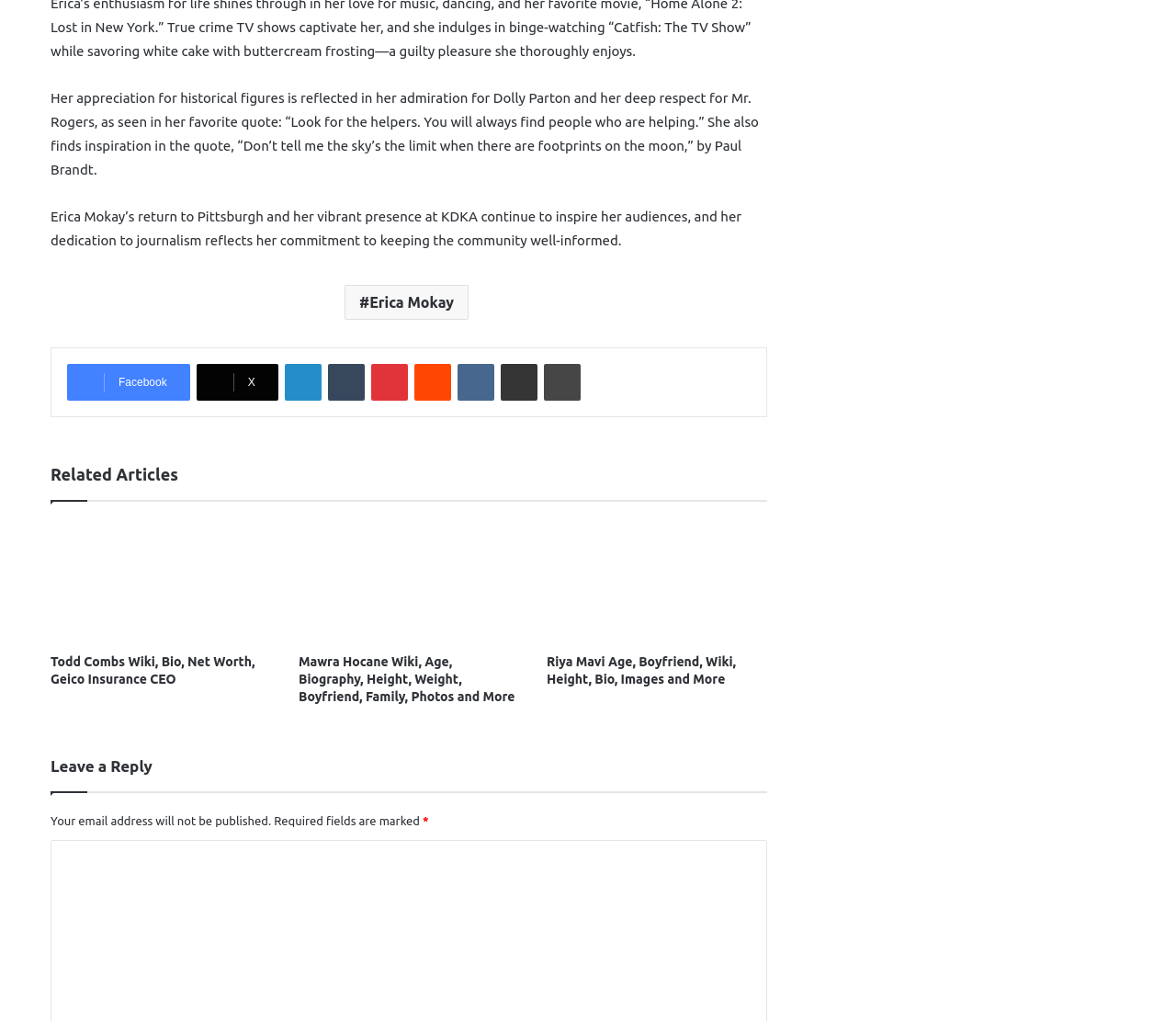Find and specify the bounding box coordinates that correspond to the clickable region for the instruction: "Click on Erica Mokay's profile link".

[0.293, 0.279, 0.398, 0.313]